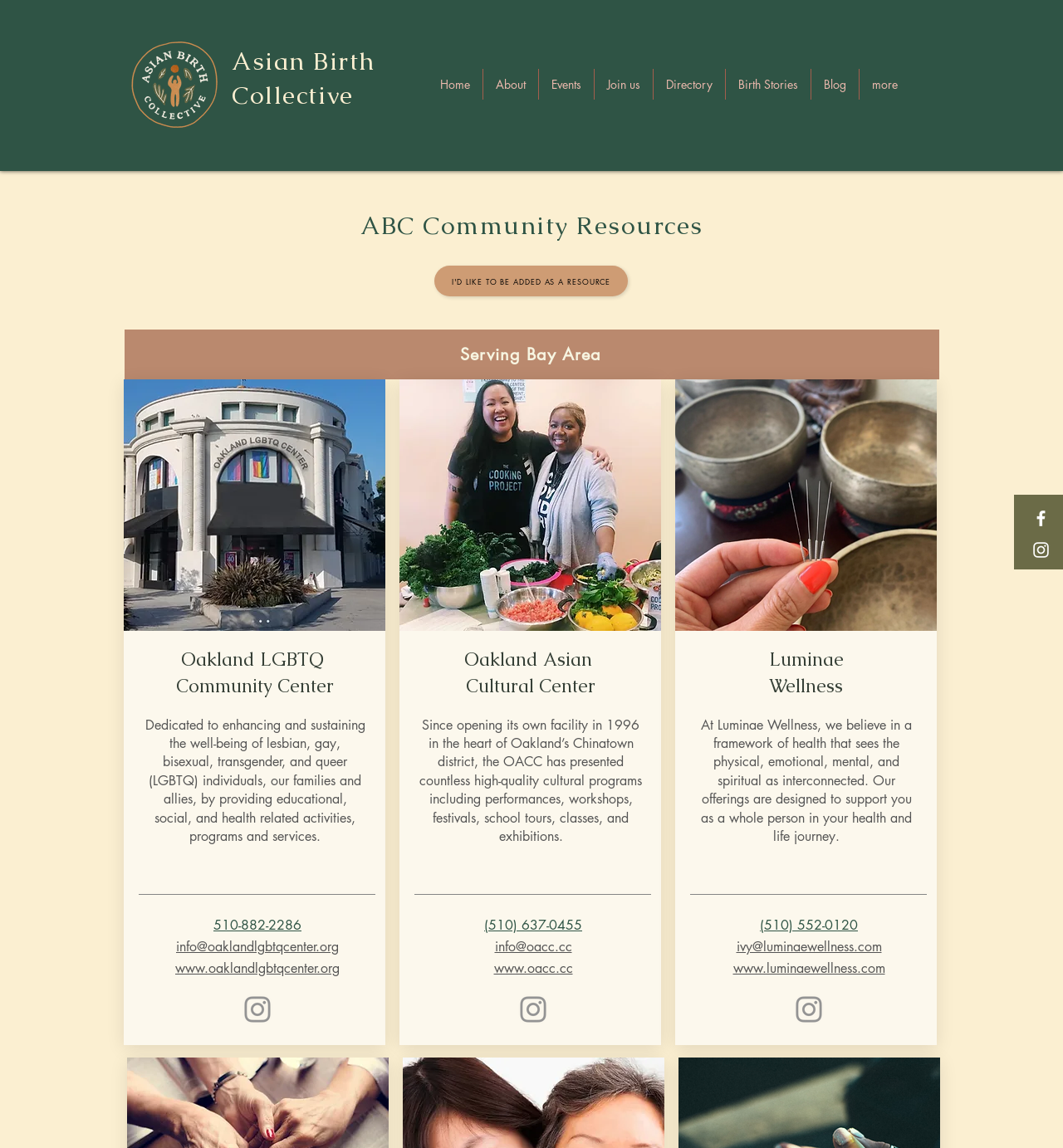Respond concisely with one word or phrase to the following query:
How many community resources are listed?

3